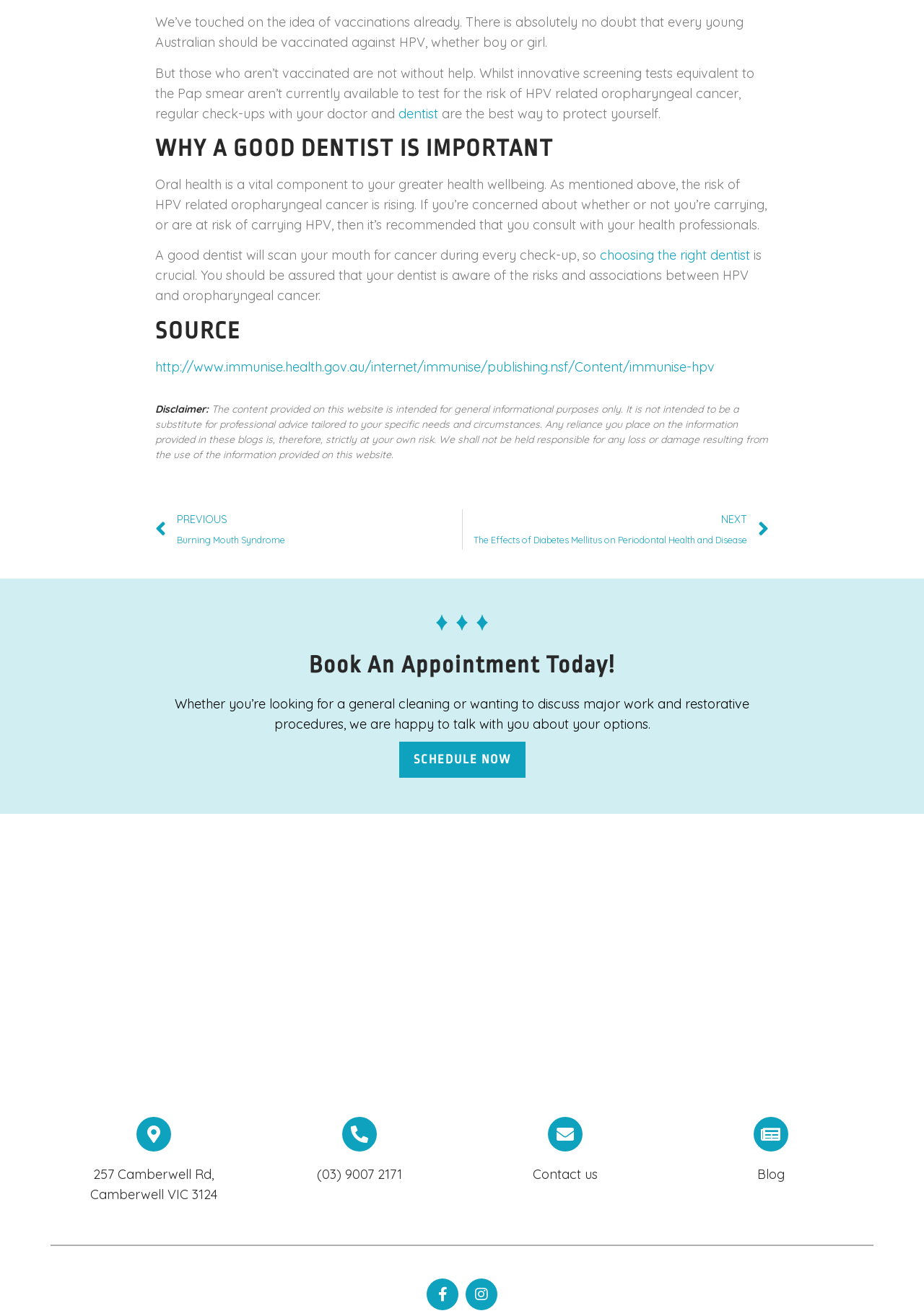Locate the bounding box coordinates of the clickable region necessary to complete the following instruction: "Read more about HPV vaccination from the government website". Provide the coordinates in the format of four float numbers between 0 and 1, i.e., [left, top, right, bottom].

[0.168, 0.272, 0.773, 0.285]